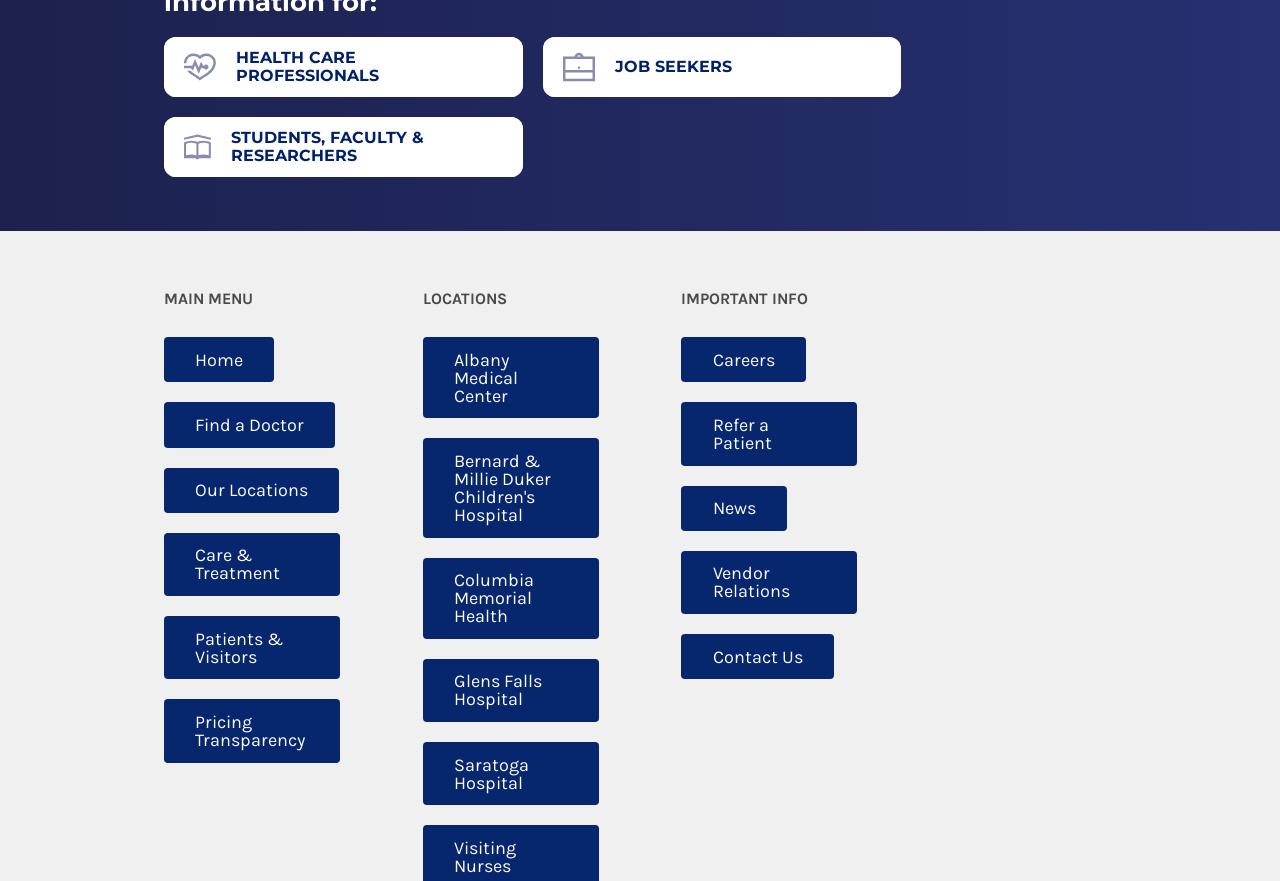Using the description "Glens Falls Hospital", predict the bounding box of the relevant HTML element.

[0.33, 0.503, 0.456, 0.523]